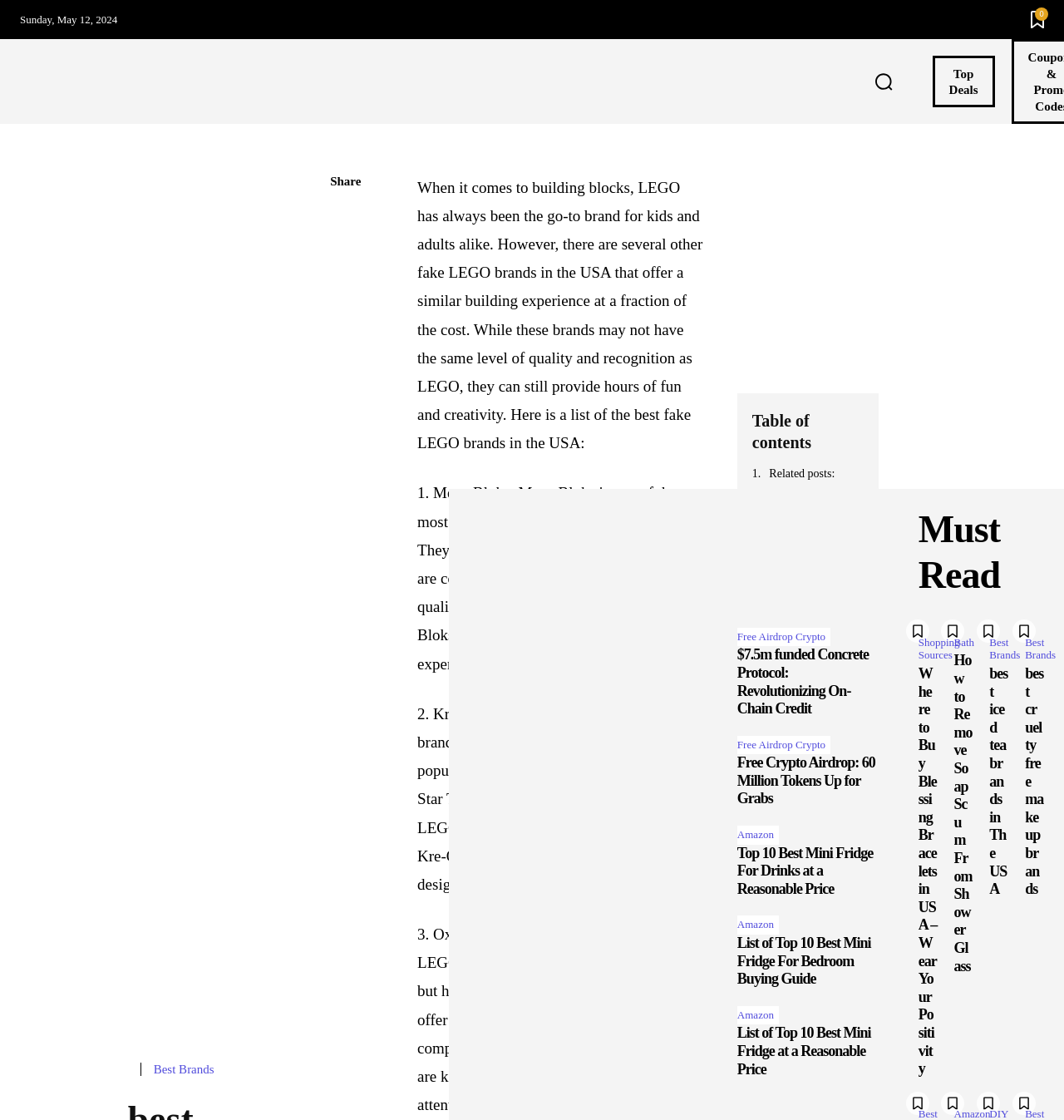Respond with a single word or short phrase to the following question: 
What is the purpose of Mega Bloks?

Building experience